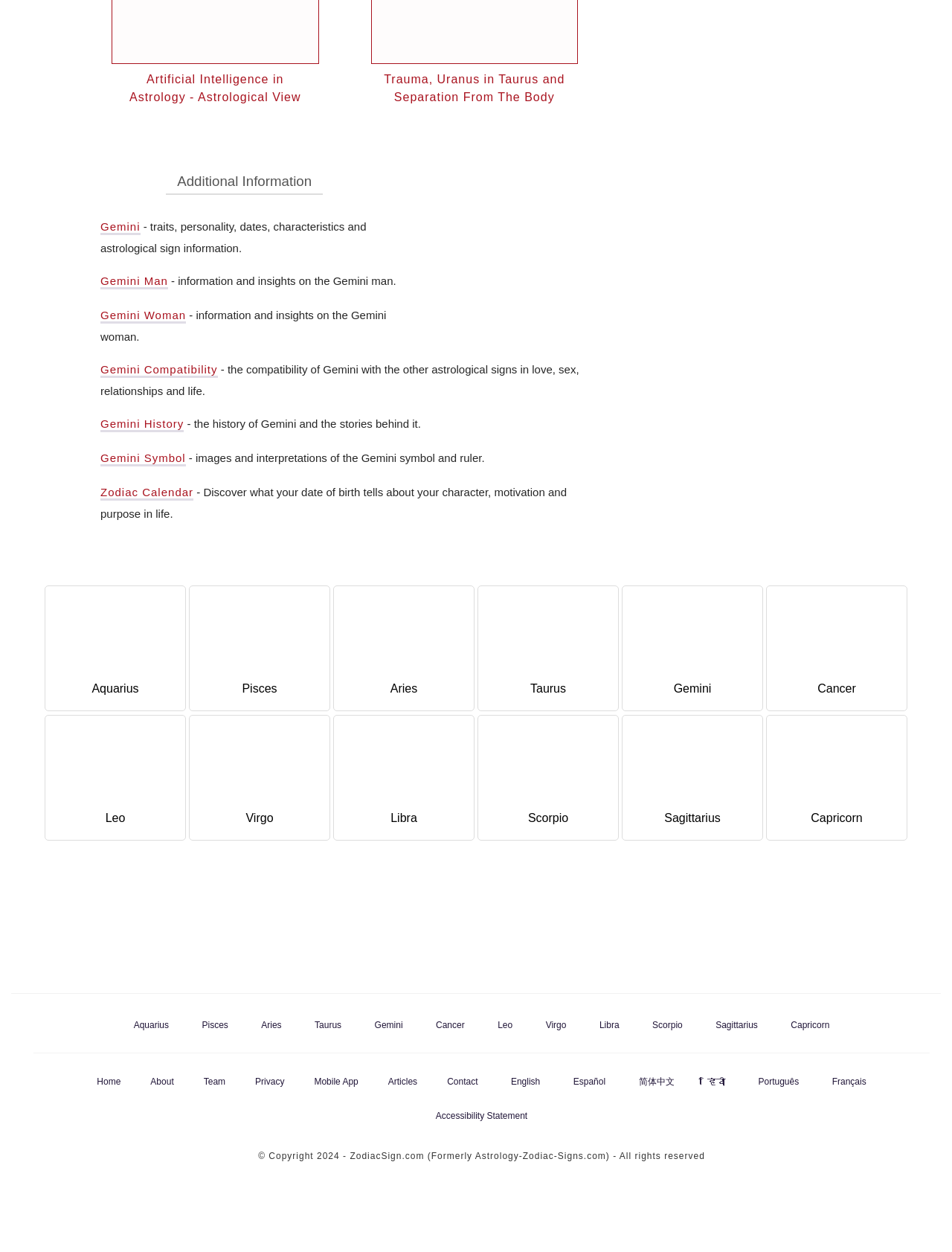Indicate the bounding box coordinates of the element that needs to be clicked to satisfy the following instruction: "Learn about Gemini Man". The coordinates should be four float numbers between 0 and 1, i.e., [left, top, right, bottom].

[0.105, 0.219, 0.176, 0.231]